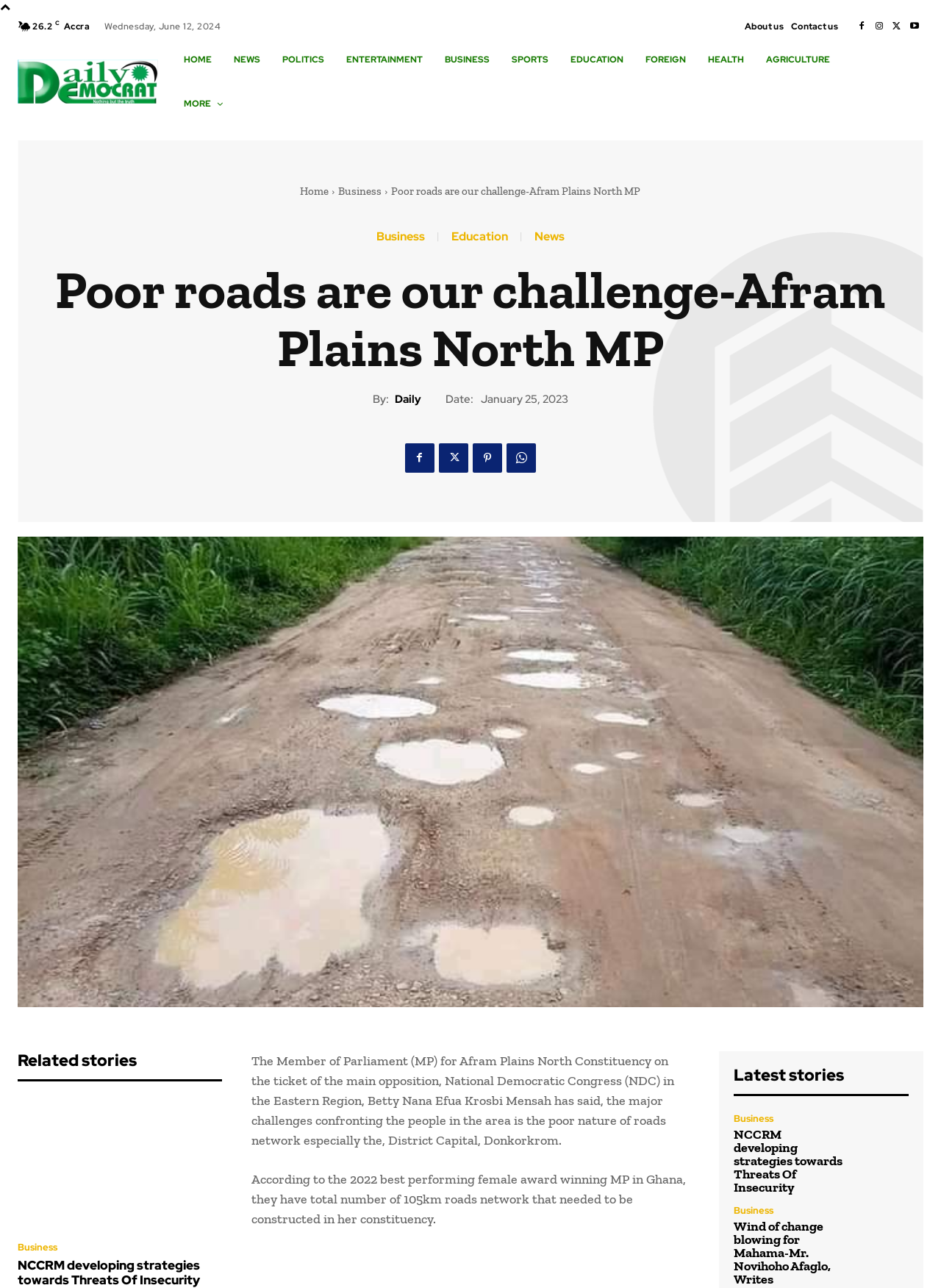Identify the bounding box for the described UI element: "Contact us".

[0.841, 0.012, 0.891, 0.029]